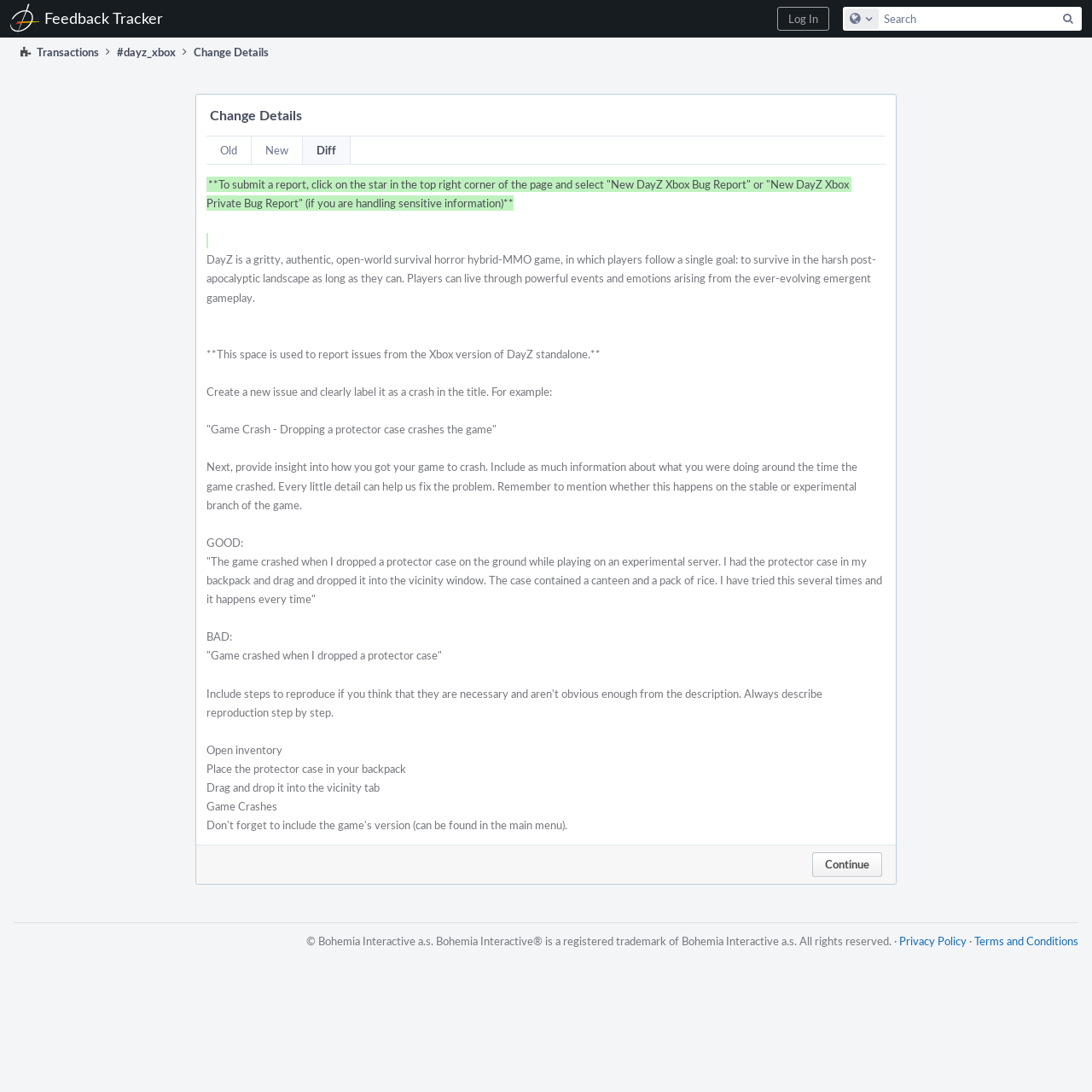Please answer the following question as detailed as possible based on the image: 
What is the copyright information at the bottom of the page?

The copyright information at the bottom of the page indicates that the content is owned by Bohemia Interactive a.s., a registered trademark. This suggests that the webpage is an official platform for reporting issues related to DayZ, a game developed by Bohemia Interactive.